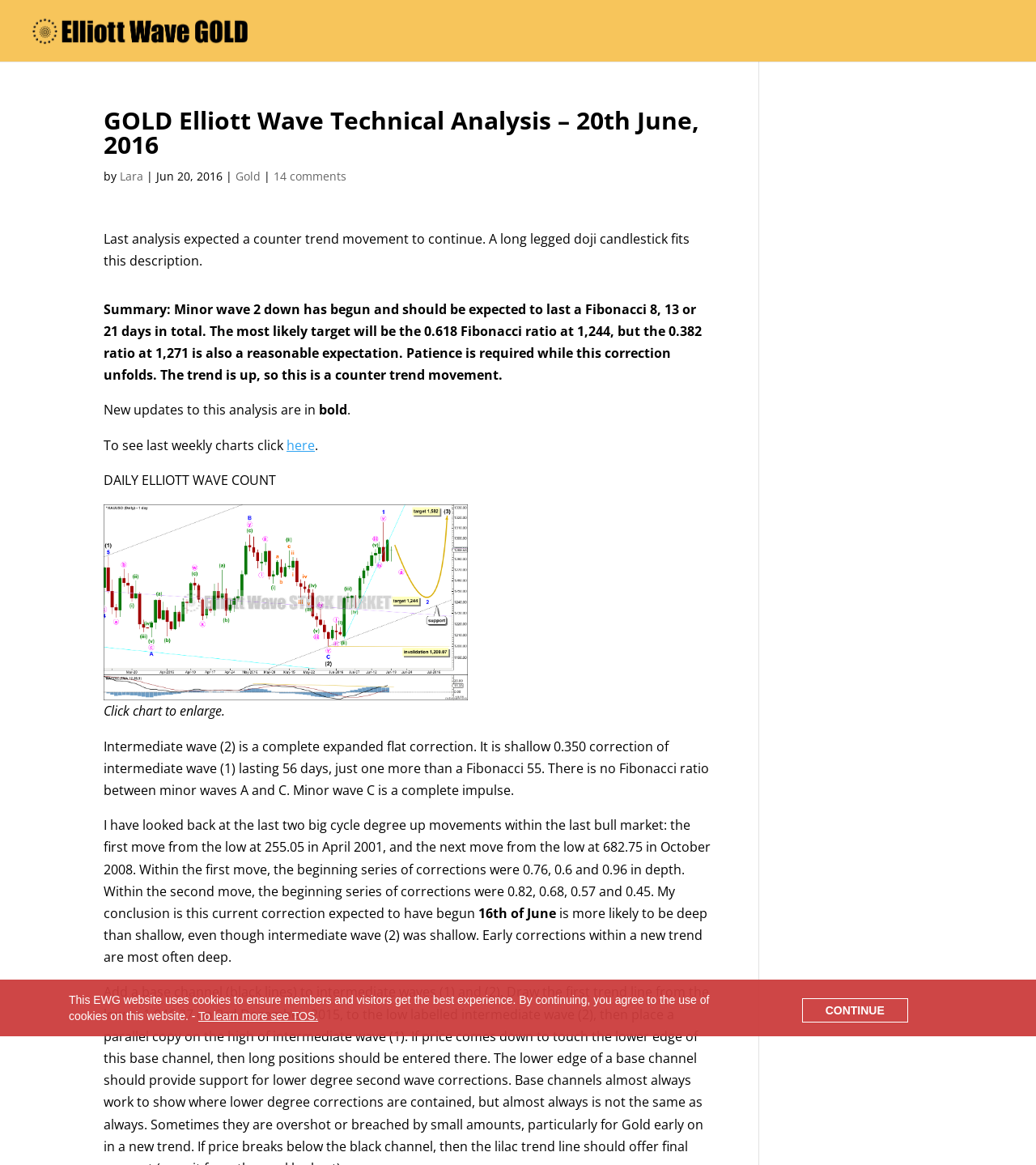Can you find the bounding box coordinates of the area I should click to execute the following instruction: "Click the link to see last weekly charts"?

[0.277, 0.374, 0.304, 0.39]